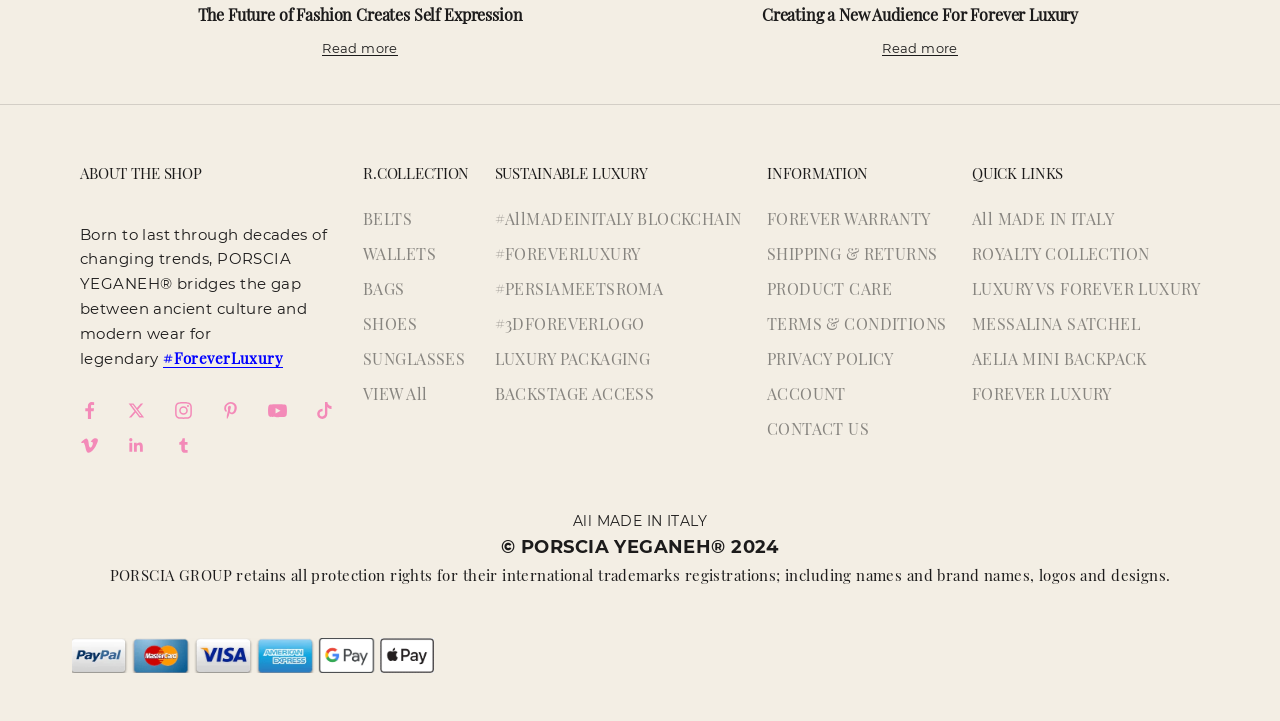Please provide a brief answer to the following inquiry using a single word or phrase:
What is the theme of the R.COLLECTION?

Luxury fashion